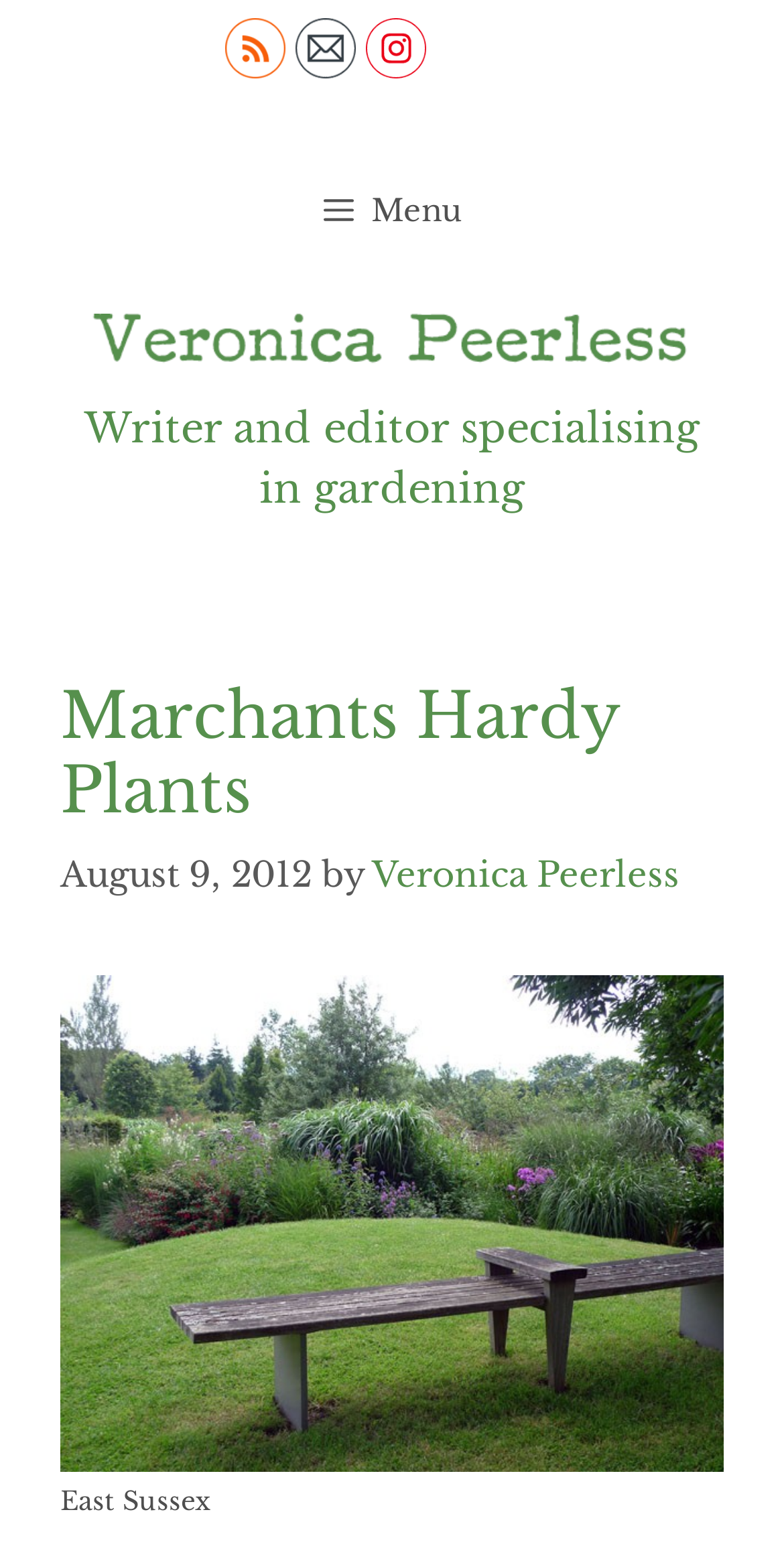What is the name of the hardy plants?
Answer the question with a single word or phrase derived from the image.

Marchants Hardy Plants